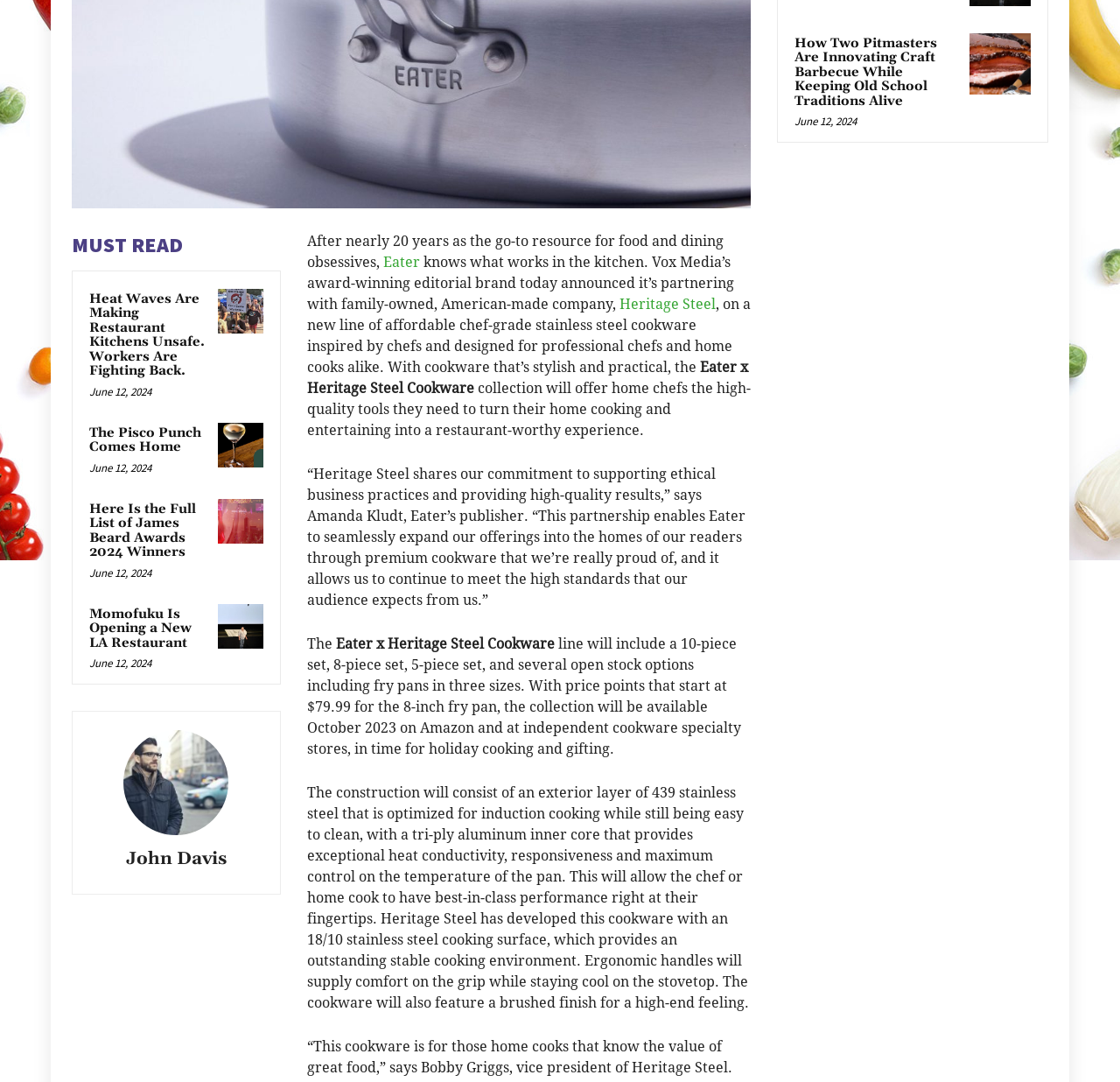Using the provided description parent_node: John Davis title="John Davis", find the bounding box coordinates for the UI element. Provide the coordinates in (top-left x, top-left y, bottom-right x, bottom-right y) format, ensuring all values are between 0 and 1.

[0.11, 0.675, 0.204, 0.772]